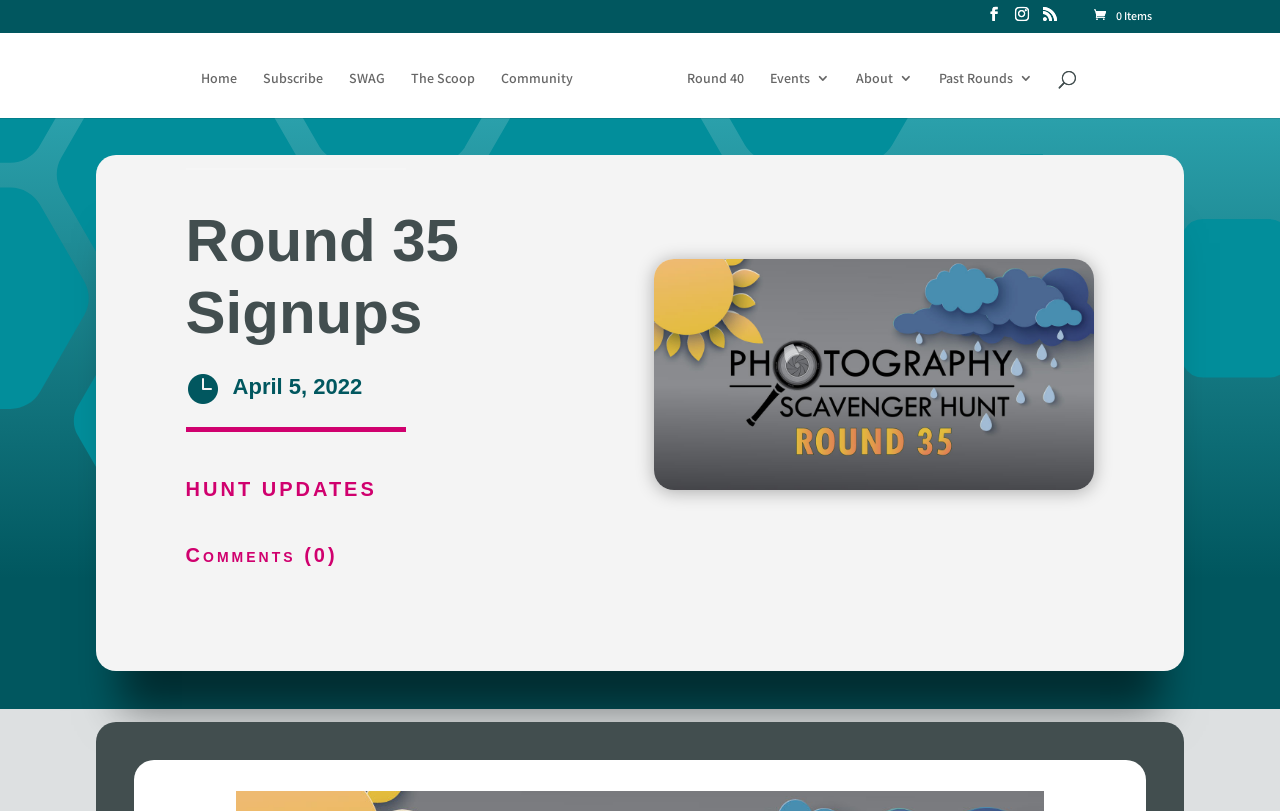Using a single word or phrase, answer the following question: 
What is the current round of the Photography Scavenger Hunt?

Round 35